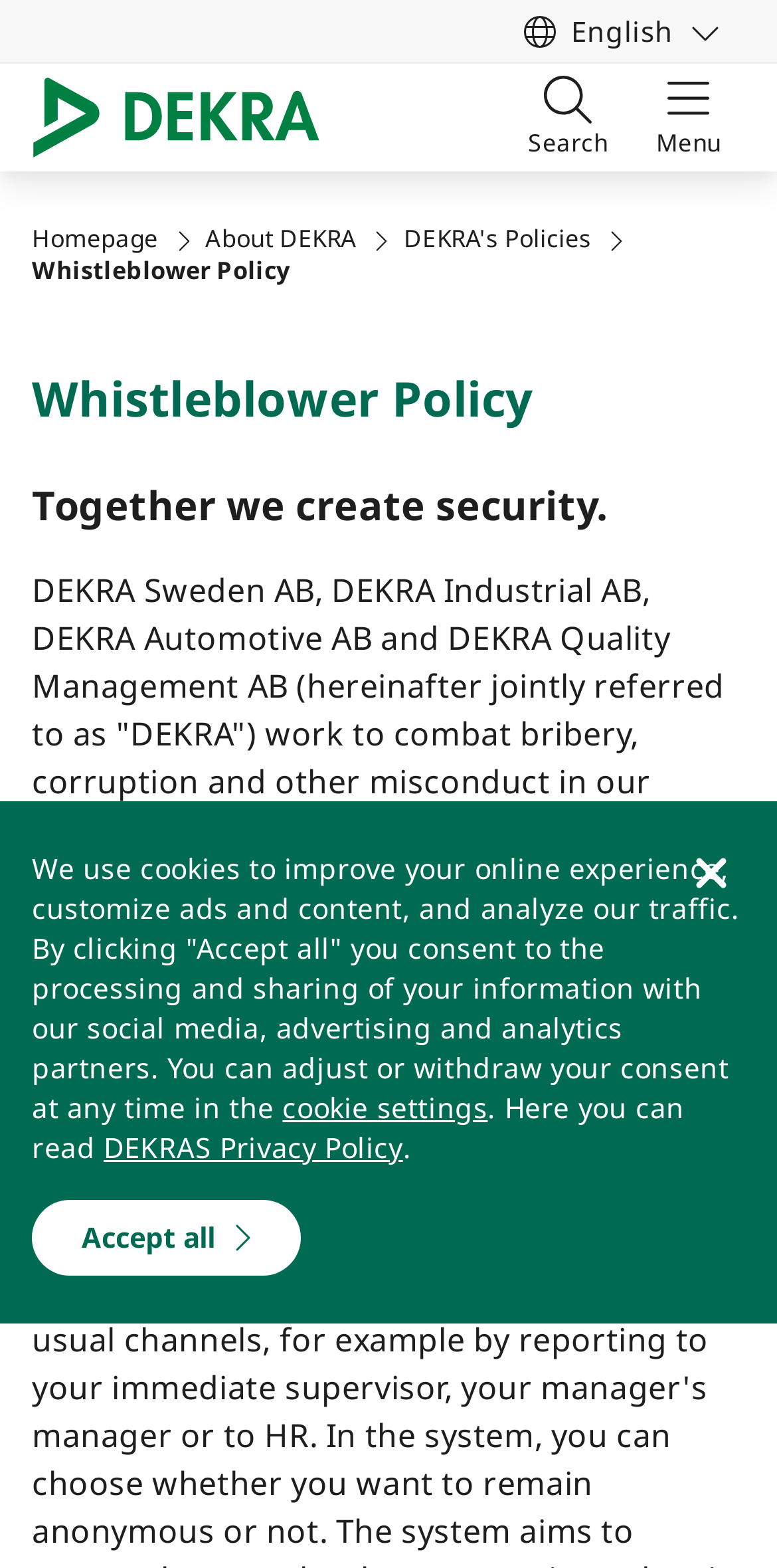What is the language of the webpage?
Answer the question with a single word or phrase derived from the image.

English